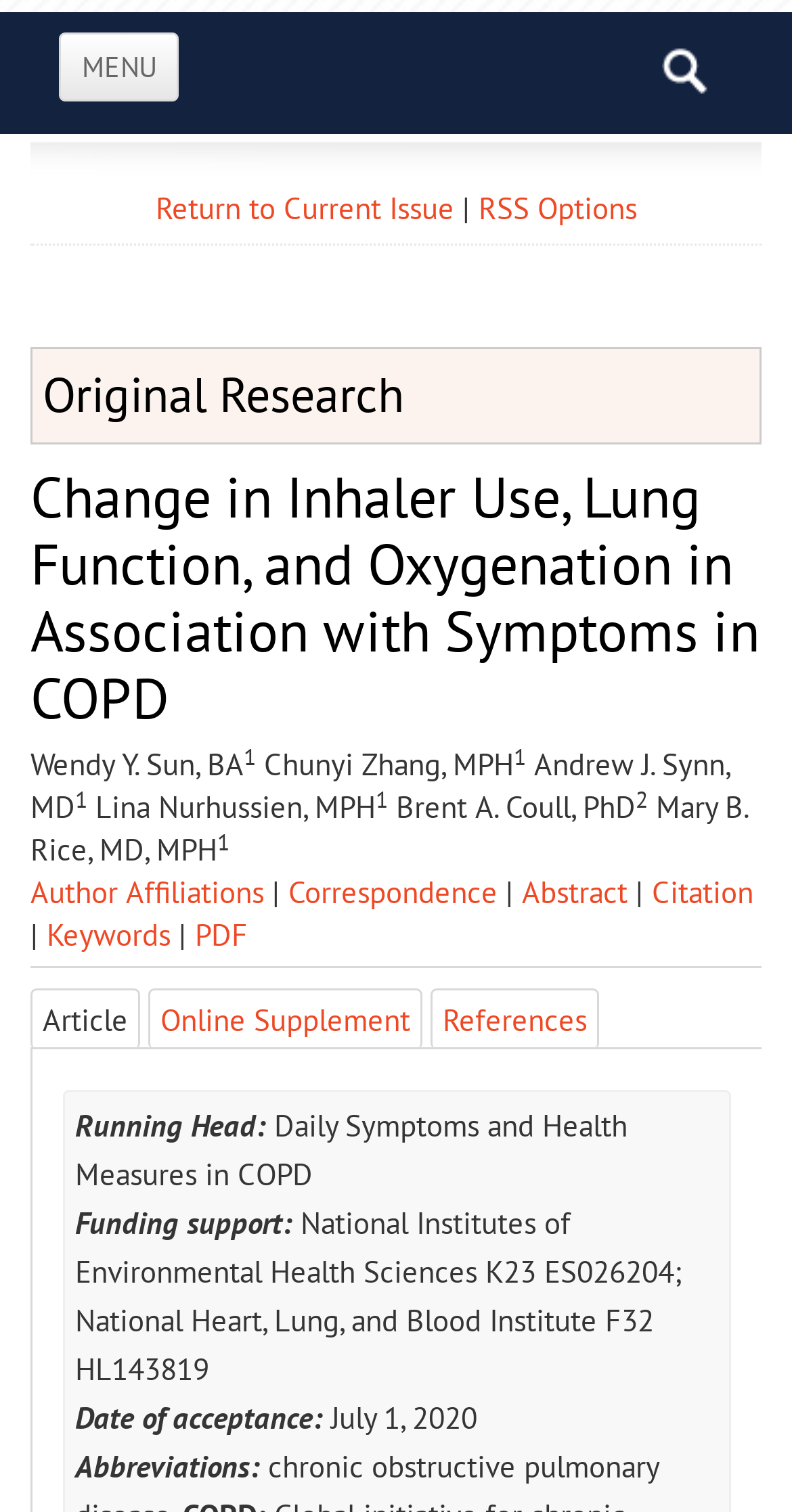What is the running head of the article? From the image, respond with a single word or brief phrase.

Daily Symptoms and Health Measures in COPD